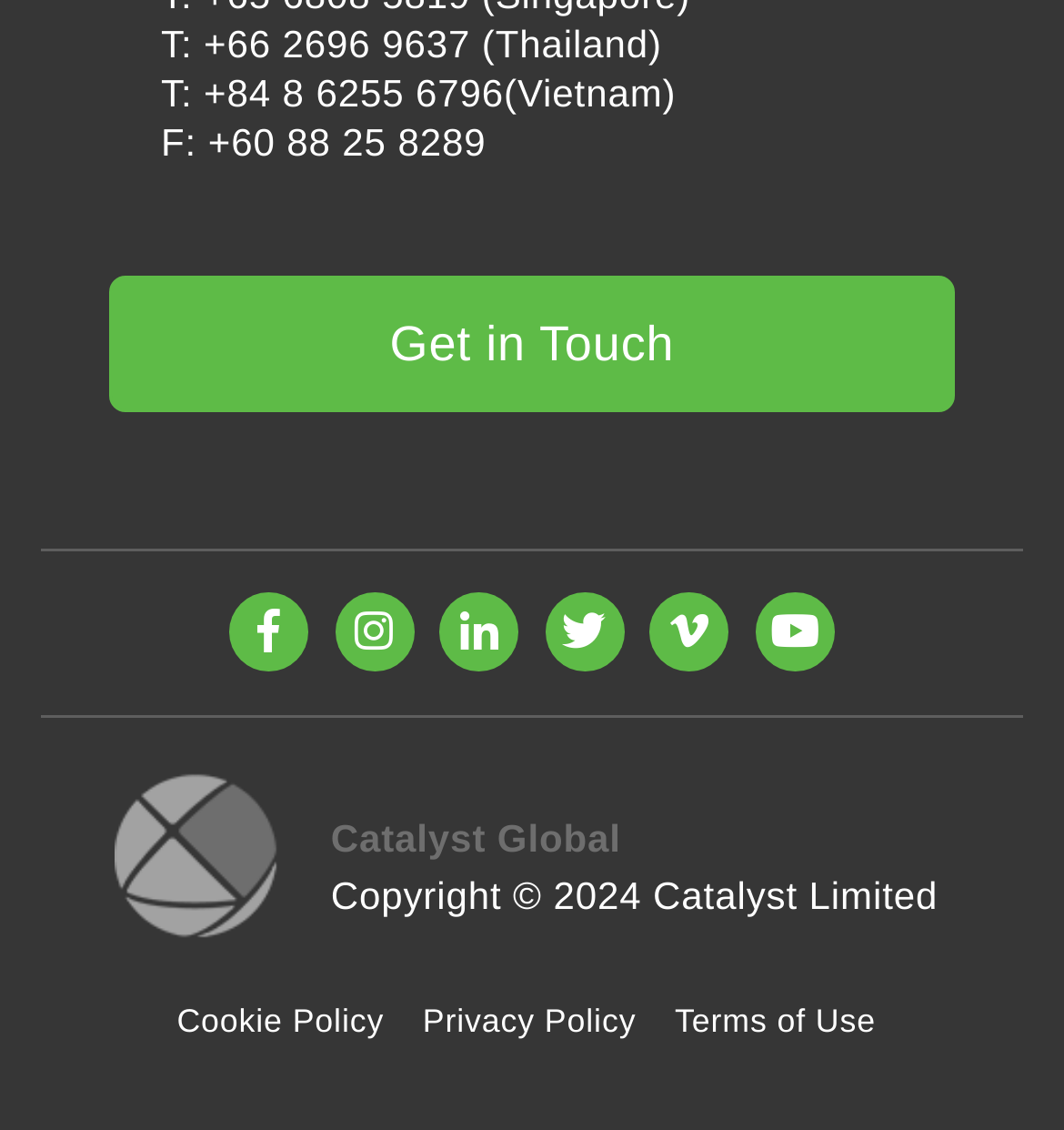Please determine the bounding box coordinates of the element's region to click for the following instruction: "Find the company on Facebook".

[0.216, 0.525, 0.29, 0.595]